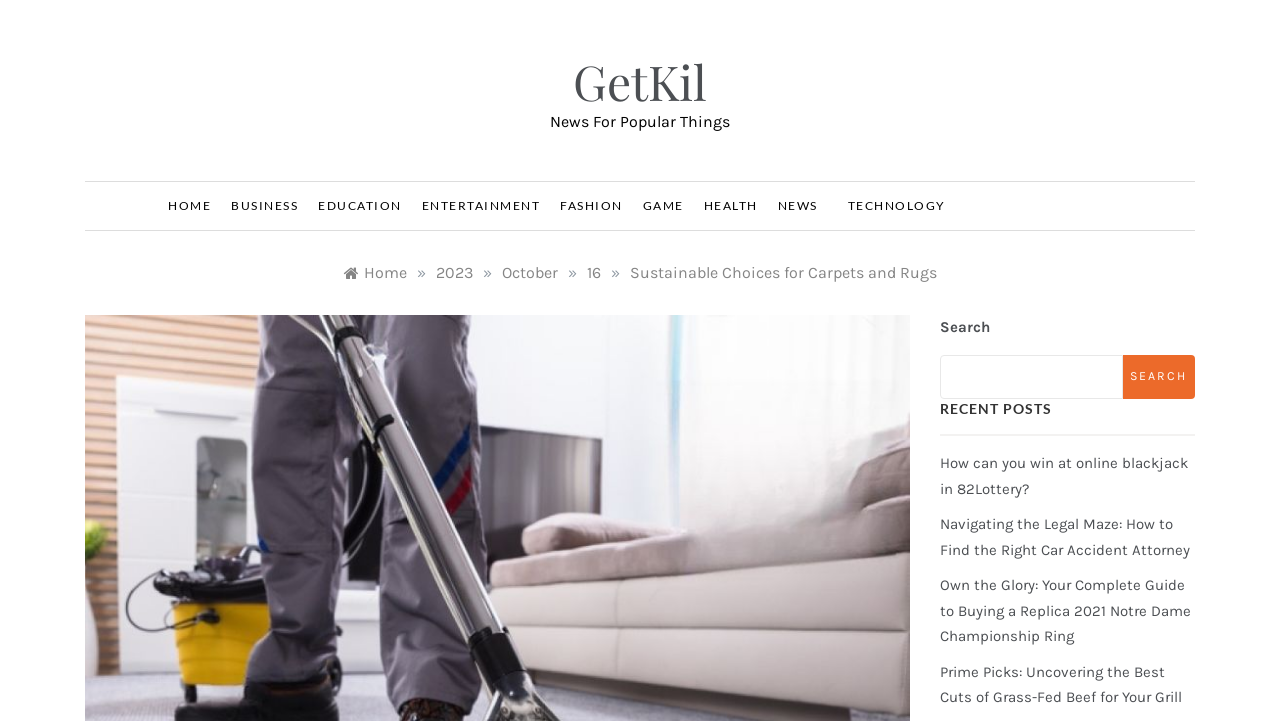Extract the bounding box coordinates for the UI element described by the text: "parent_node: SEARCH name="s"". The coordinates should be in the form of [left, top, right, bottom] with values between 0 and 1.

[0.734, 0.492, 0.877, 0.553]